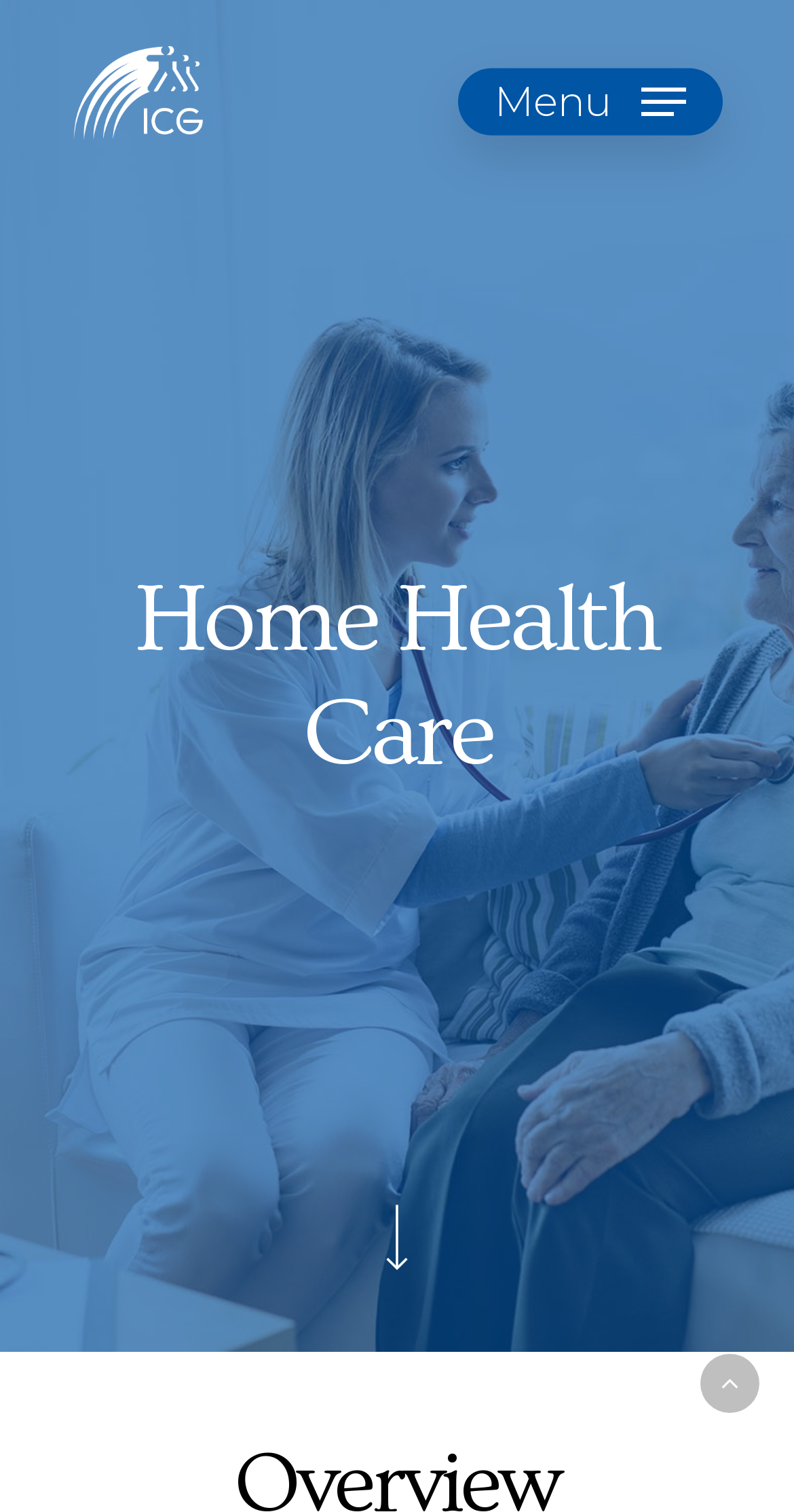Given the element description: "Licensed Occupational Therapist", predict the bounding box coordinates of this UI element. The coordinates must be four float numbers between 0 and 1, given as [left, top, right, bottom].

[0.682, 0.656, 0.976, 0.773]